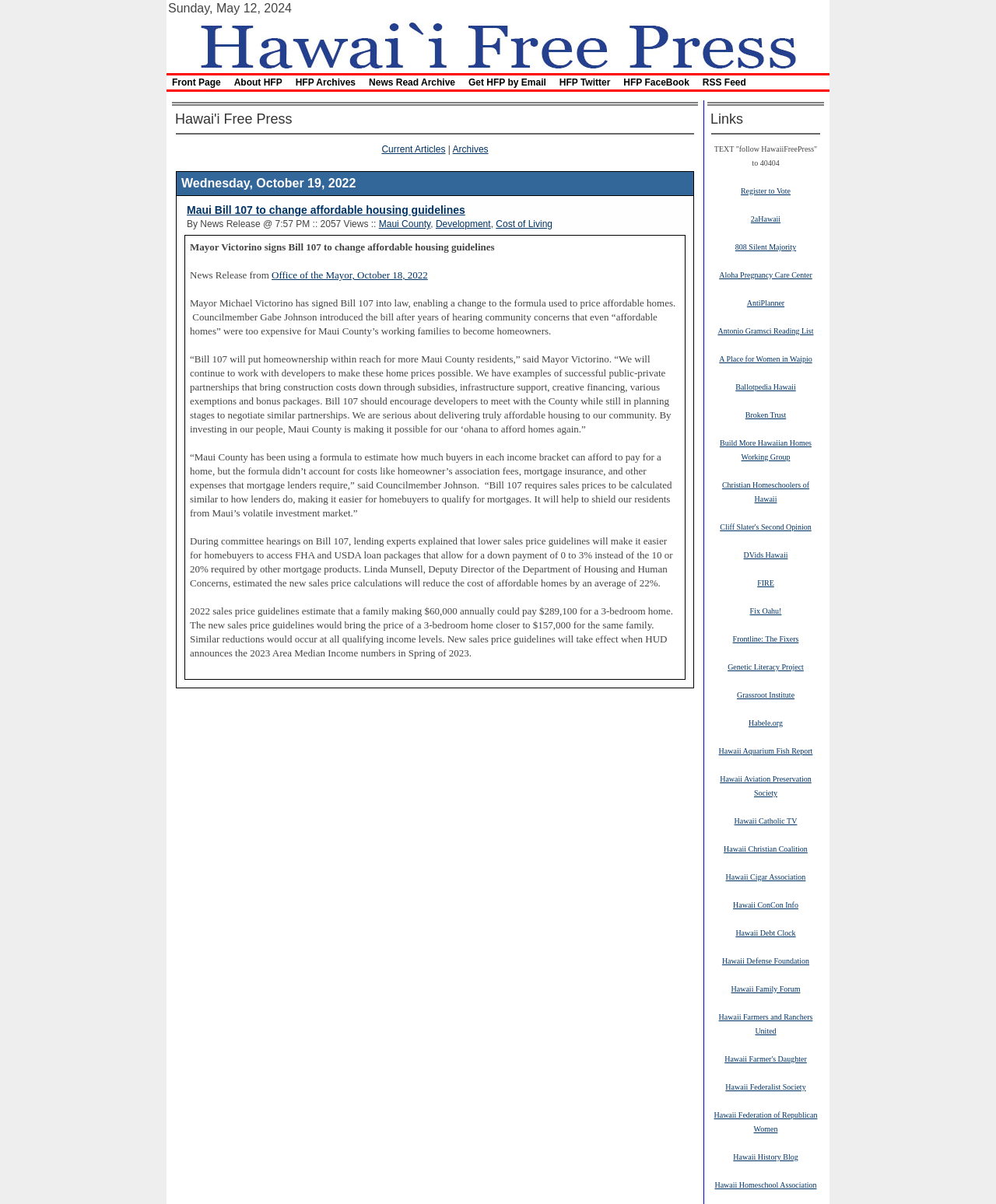Find the bounding box of the web element that fits this description: "DVids Hawaii".

[0.747, 0.456, 0.791, 0.465]